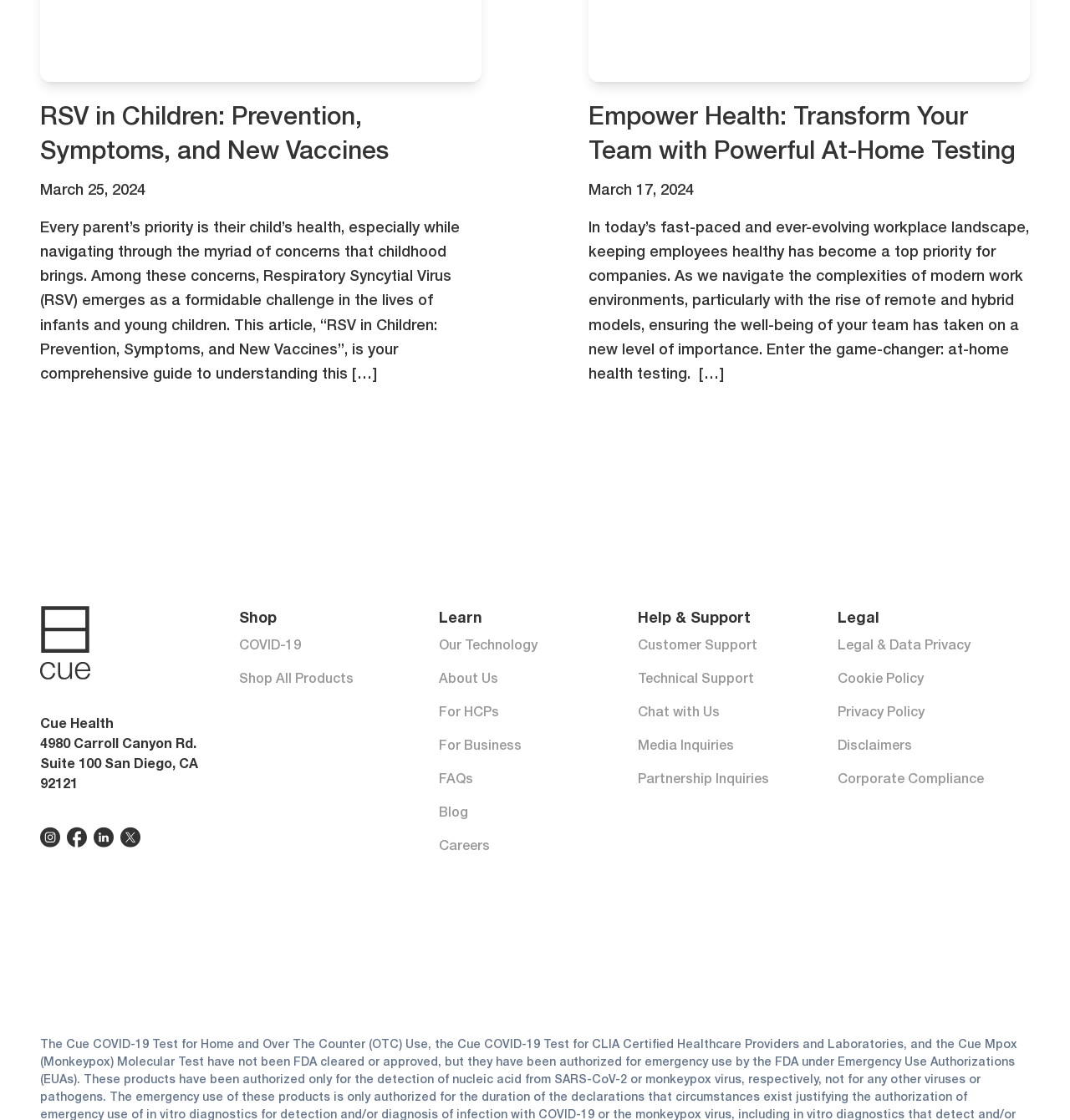Determine the bounding box coordinates of the target area to click to execute the following instruction: "Learn about Cue Health's technology."

[0.41, 0.567, 0.59, 0.585]